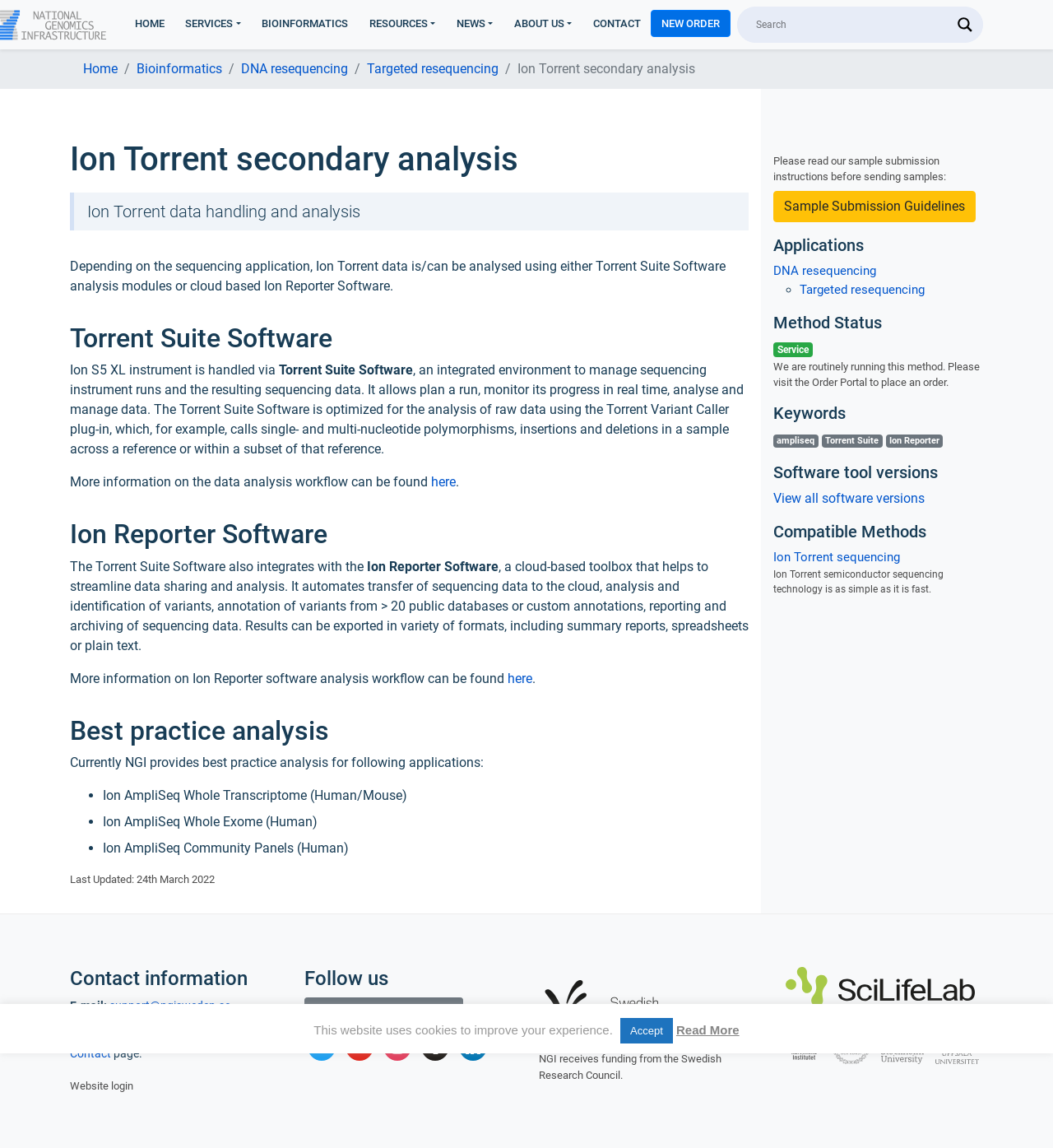What is the purpose of Ion Reporter Software?
Your answer should be a single word or phrase derived from the screenshot.

Streamline data sharing and analysis